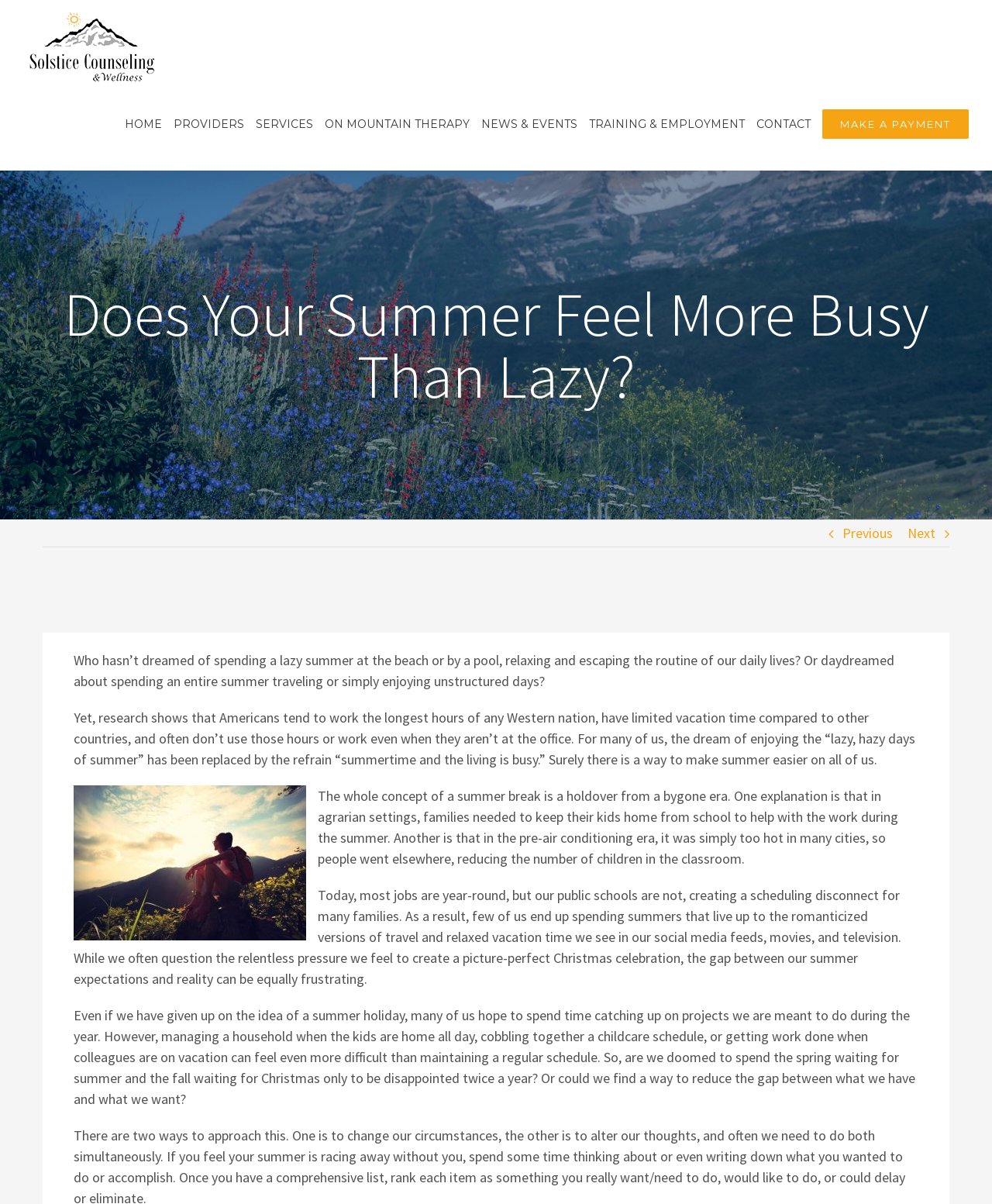What is the purpose of summer break according to the article?
Based on the screenshot, respond with a single word or phrase.

To help with work in agrarian settings